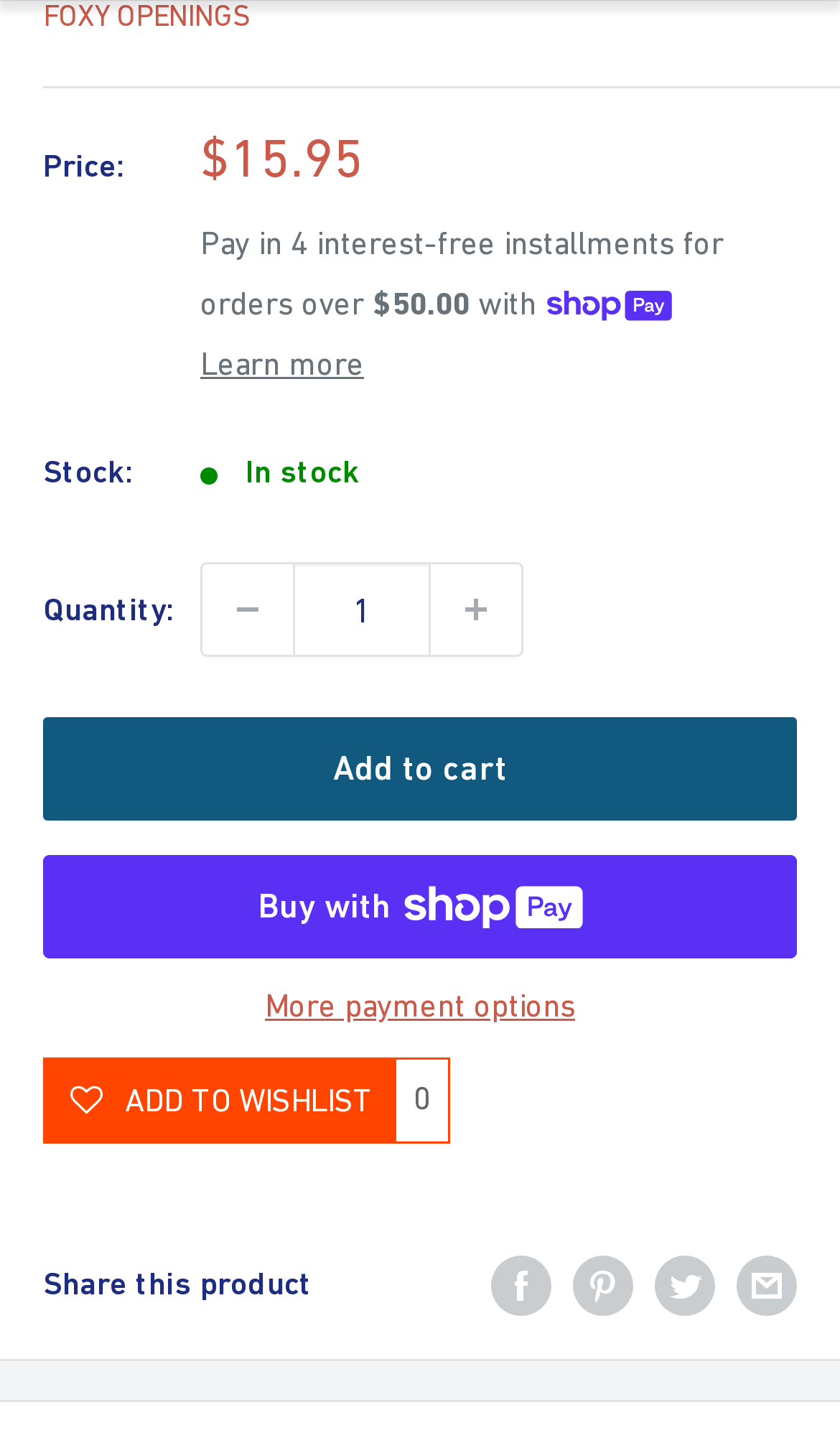Please find the bounding box for the UI element described by: "Add to Wishlist".

[0.051, 0.731, 0.469, 0.79]